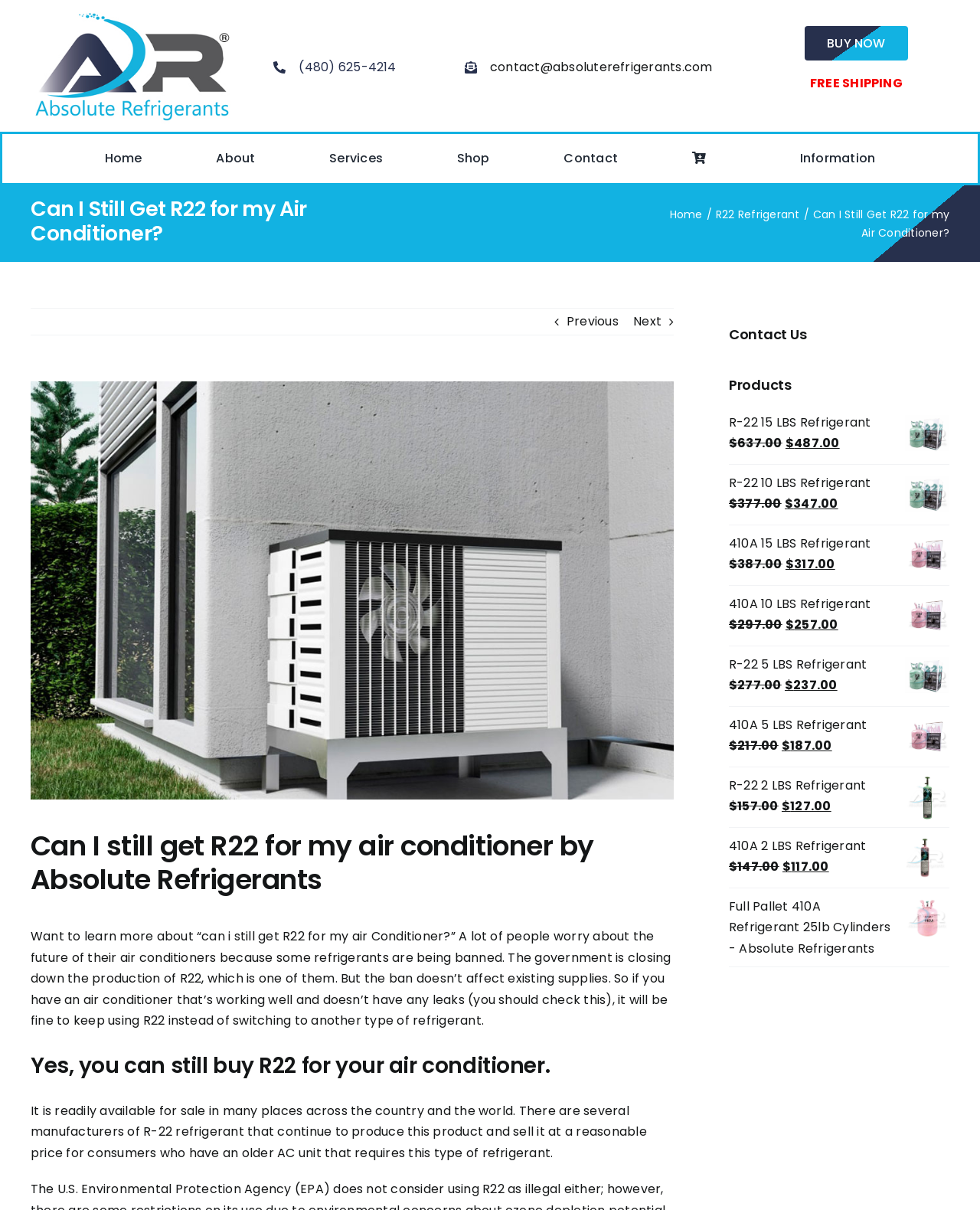Based on the image, give a detailed response to the question: What is the logo of the company?

I found the logo by looking at the top left section of the webpage, where I saw an image with the text 'Absolute Refrigerant logo'.